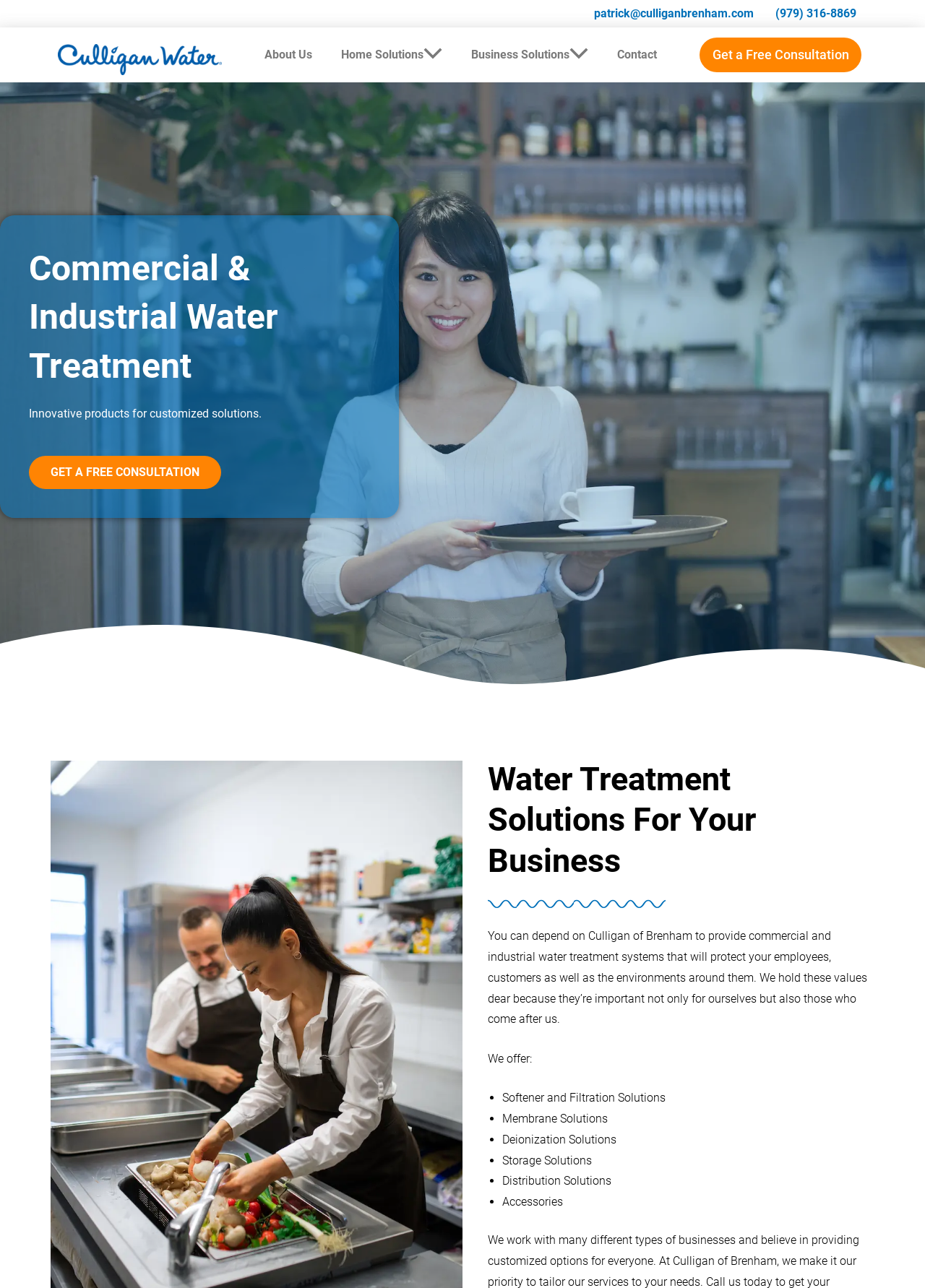Identify the bounding box coordinates necessary to click and complete the given instruction: "Click the 'GET A FREE CONSULTATION' button".

[0.031, 0.354, 0.239, 0.38]